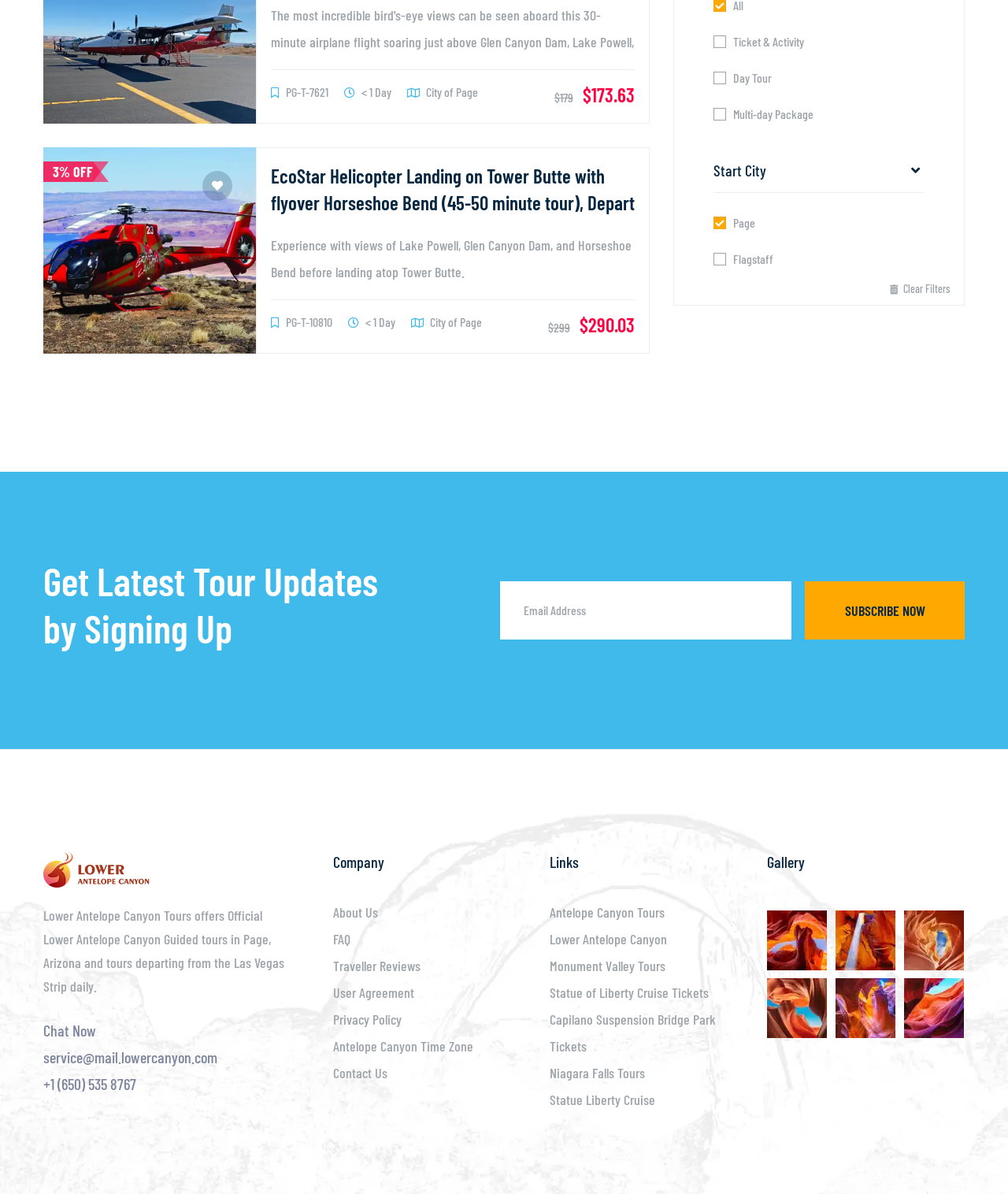Based on the element description: "PG-T-7621", identify the UI element and provide its bounding box coordinates. Use four float numbers between 0 and 1, [left, top, right, bottom].

[0.269, 0.07, 0.326, 0.083]